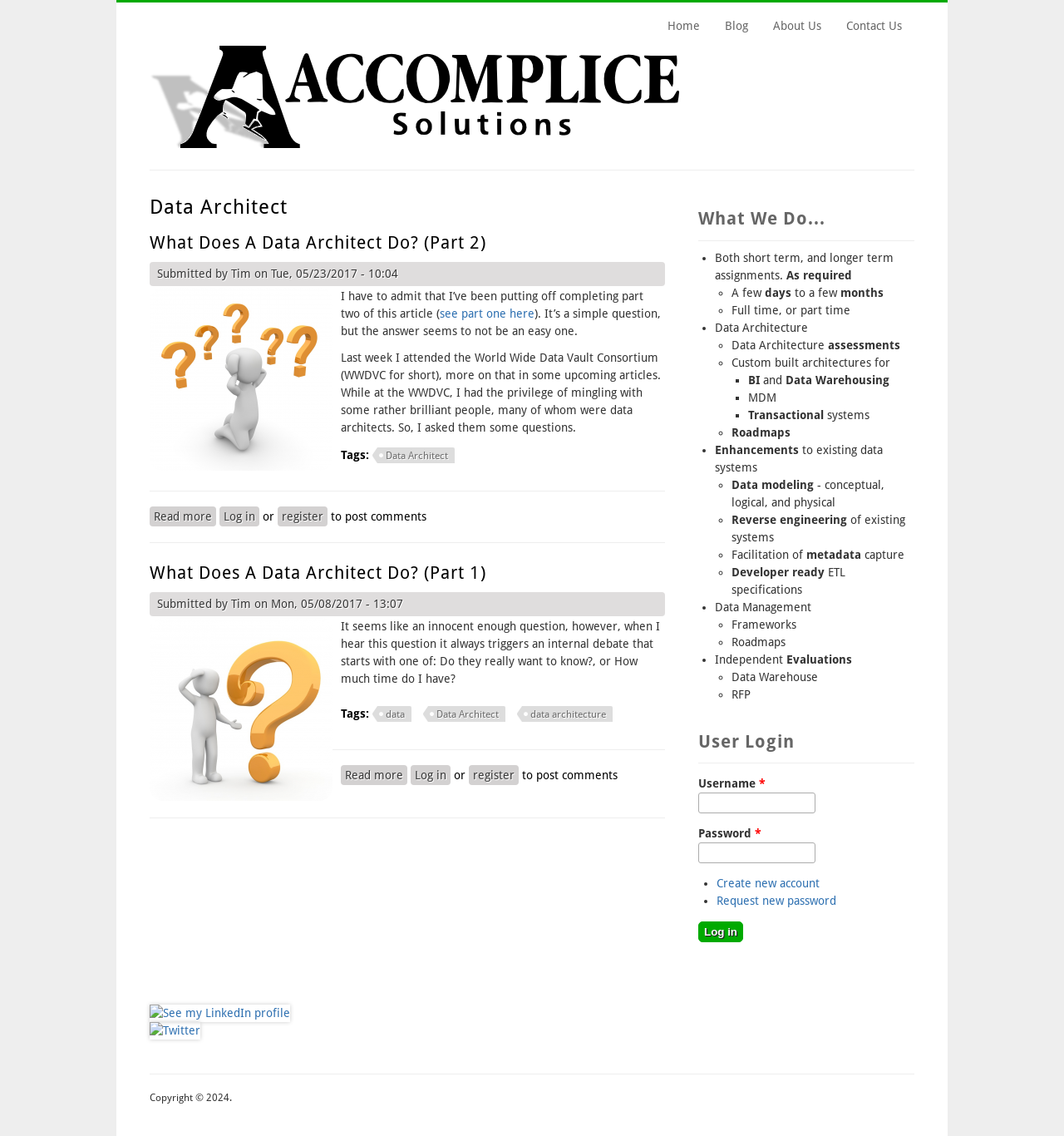Please provide a comprehensive response to the question based on the details in the image: What is the title of the first article?

I determined the title of the first article by looking at the heading element with the text 'What Does A Data Architect Do? (Part 2)' inside the first article element.